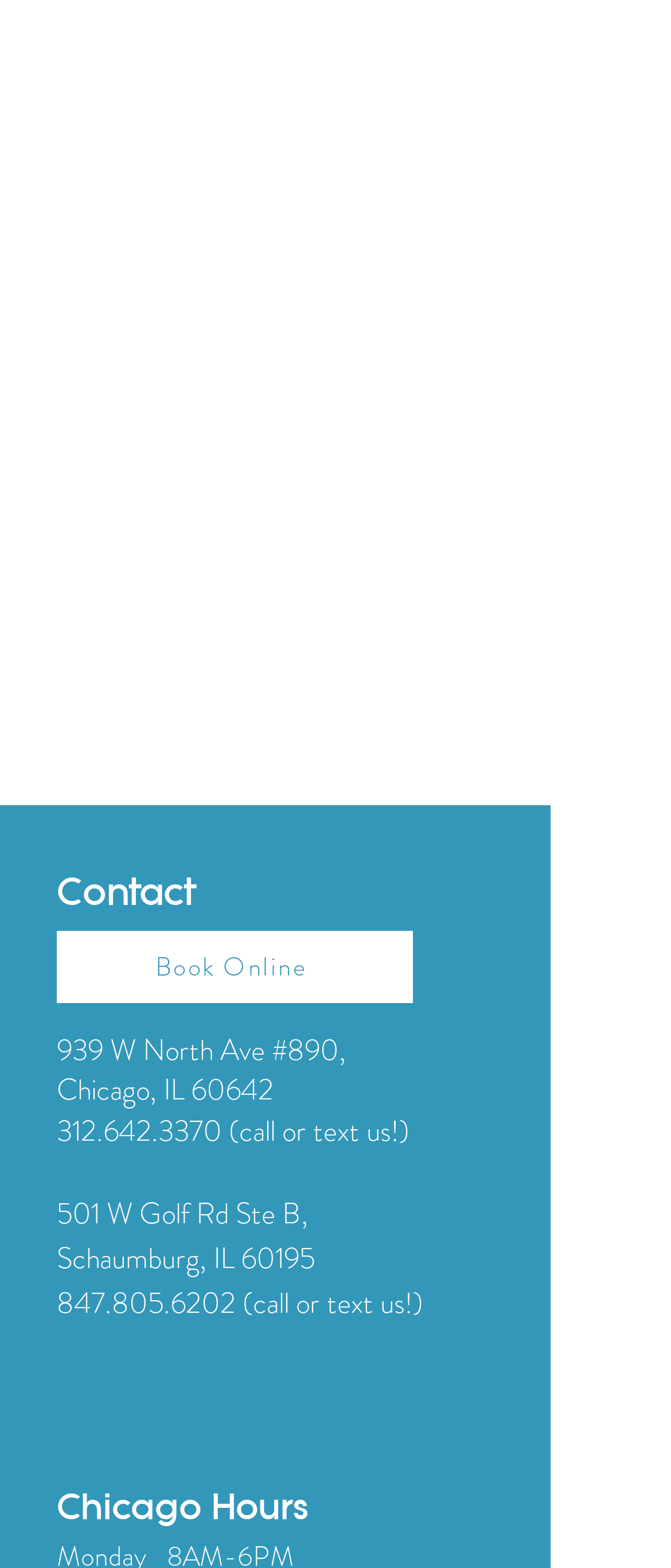Use the information in the screenshot to answer the question comprehensively: How many social media links are there?

I counted the number of links in the 'Social Bar' list and found three links: 'Instagram', 'Facebook', and 'Youtube'.